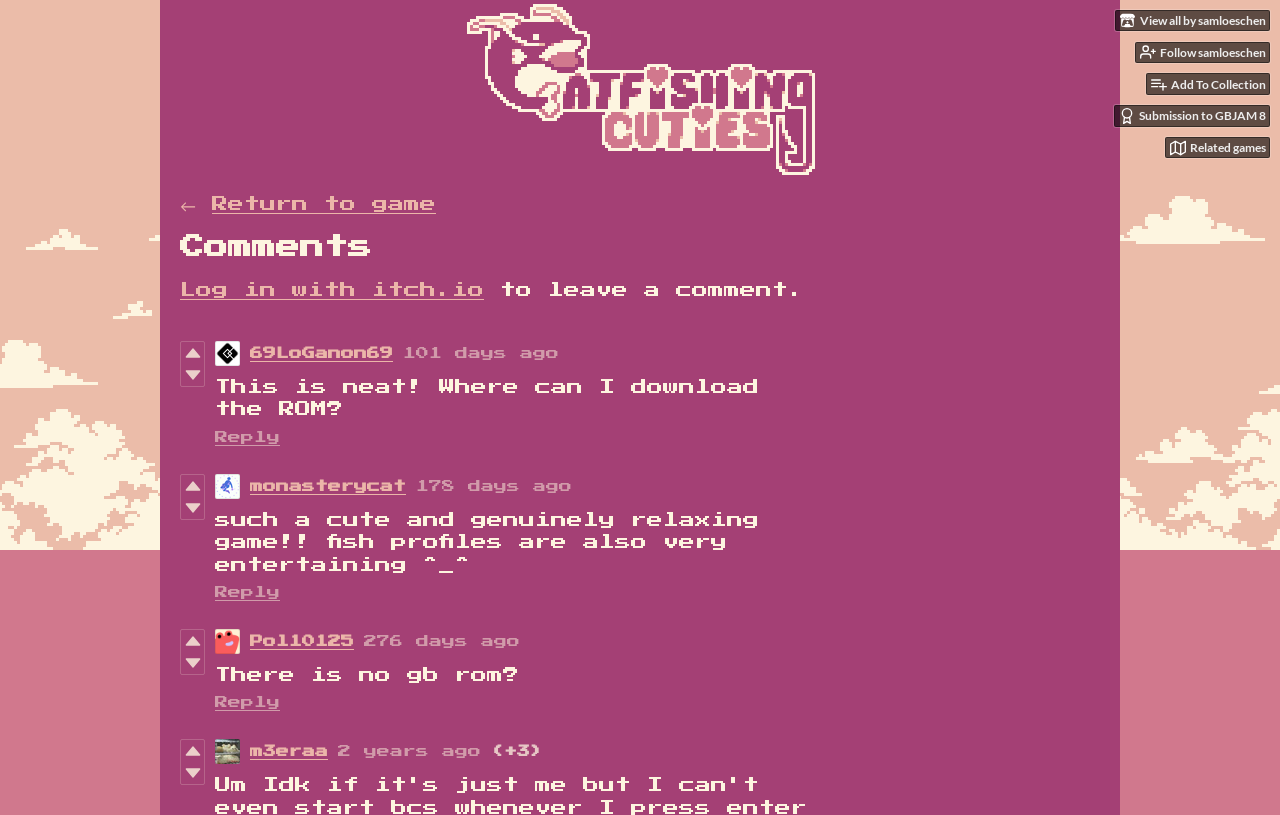What is the function of the 'Reply' links?
Provide a short answer using one word or a brief phrase based on the image.

To respond to comments